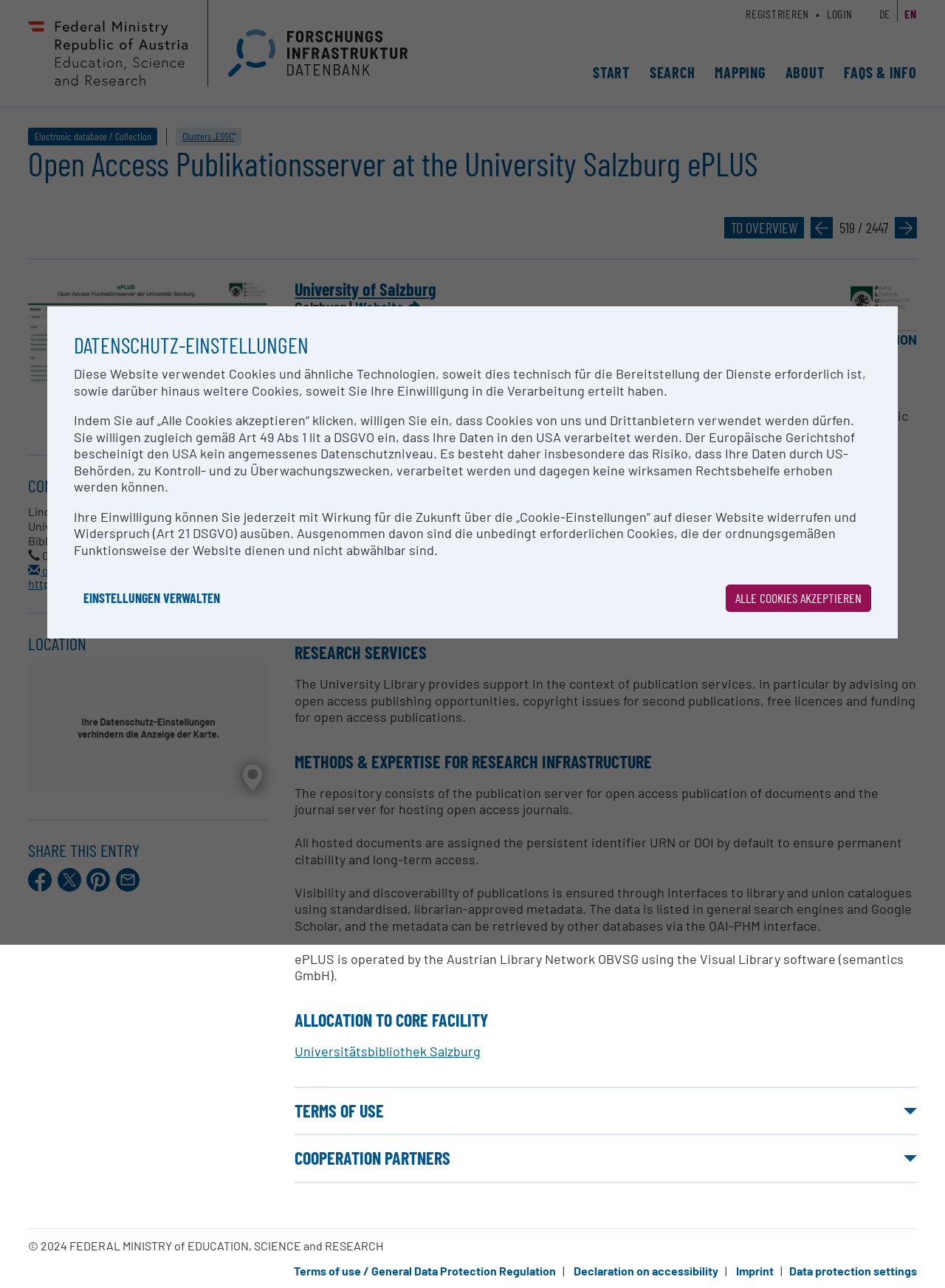Kindly determine the bounding box coordinates for the clickable area to achieve the given instruction: "Click the 'ABOUT' link".

[0.831, 0.049, 0.872, 0.063]